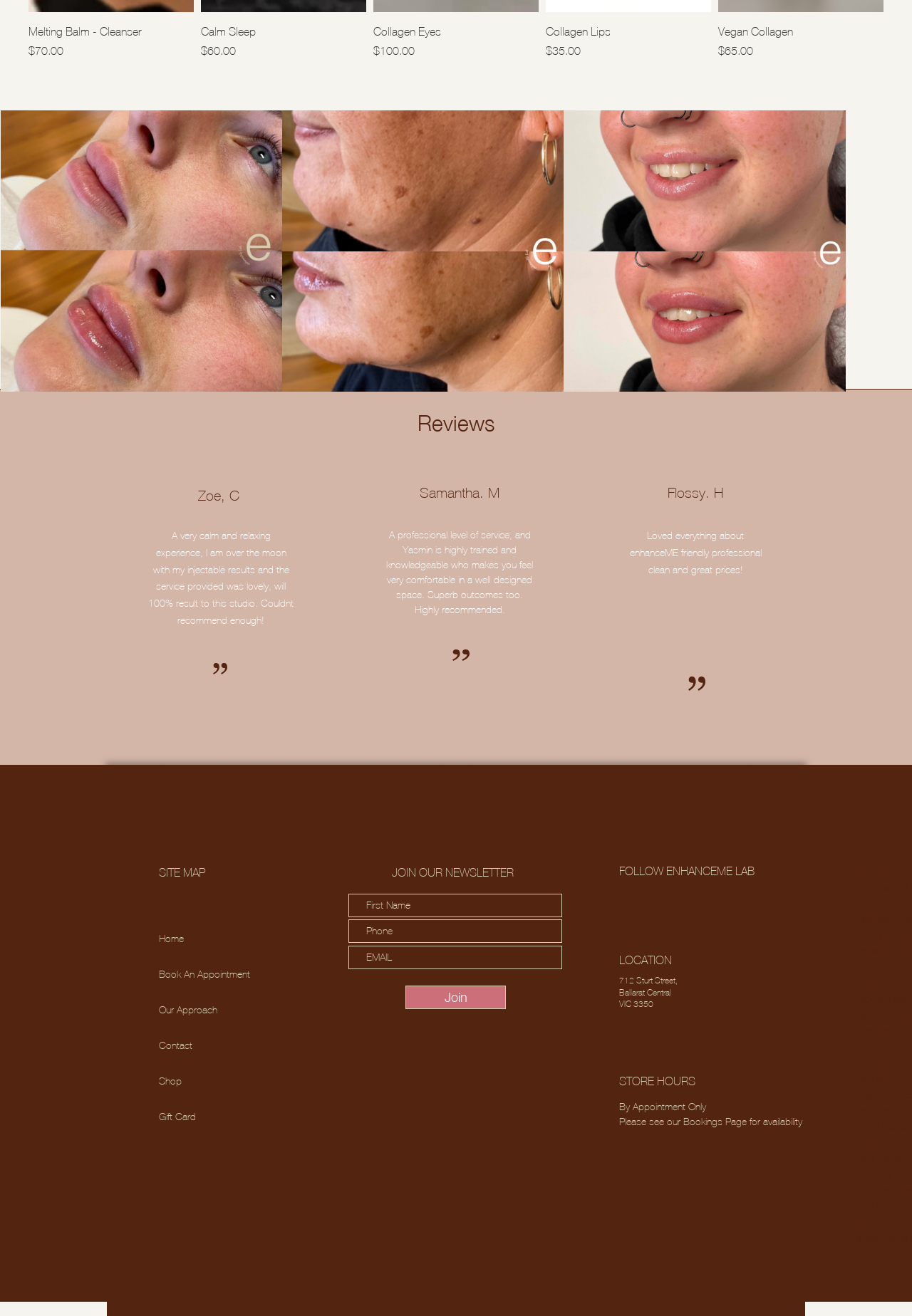Bounding box coordinates are specified in the format (top-left x, top-left y, bottom-right x, bottom-right y). All values are floating point numbers bounded between 0 and 1. Please provide the bounding box coordinate of the region this sentence describes: aria-label="WEBSITE BEFORE & AFTERS 14.png"

[0.0, 0.083, 0.309, 0.298]